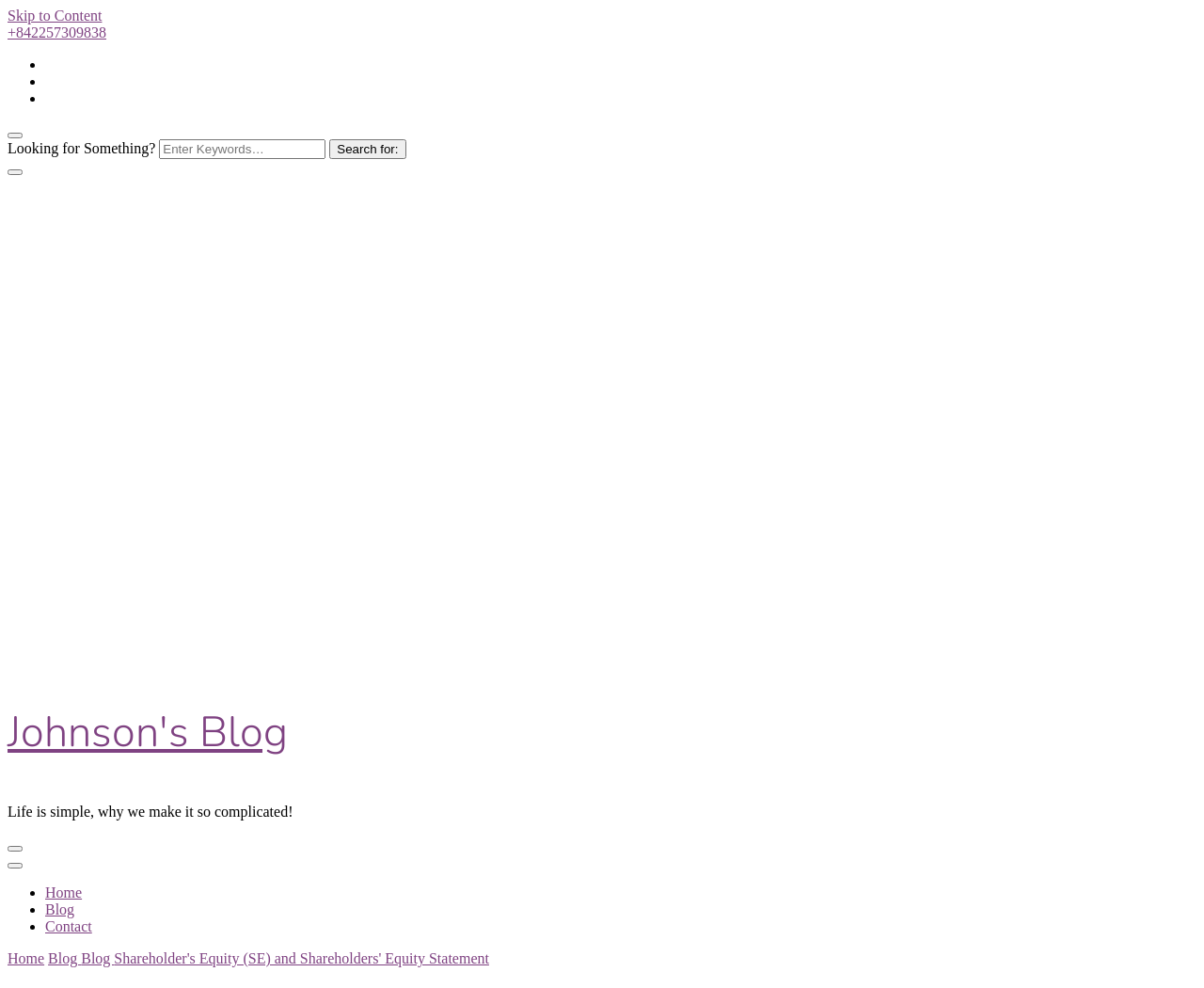Answer the following query with a single word or phrase:
What is the logo of the blog?

Johnson Vu Logo